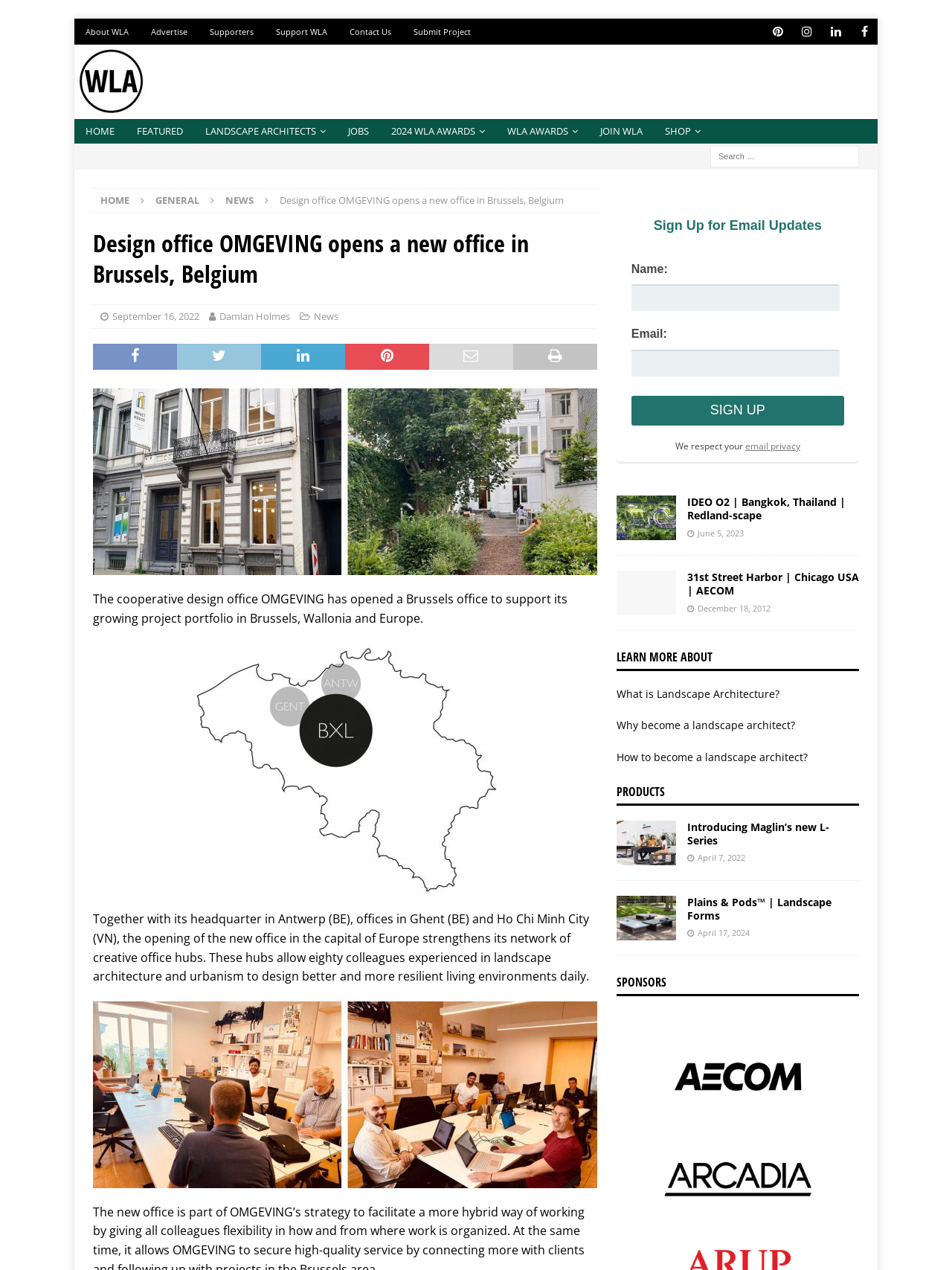Can you find the bounding box coordinates for the UI element given this description: "Contact Us"? Provide the coordinates as four float numbers between 0 and 1: [left, top, right, bottom].

[0.355, 0.015, 0.423, 0.035]